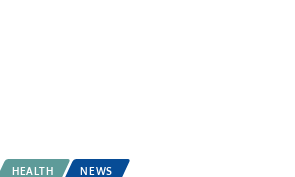What is the purpose of the image's placement?
Using the image provided, answer with just one word or phrase.

To invite readers to explore related articles